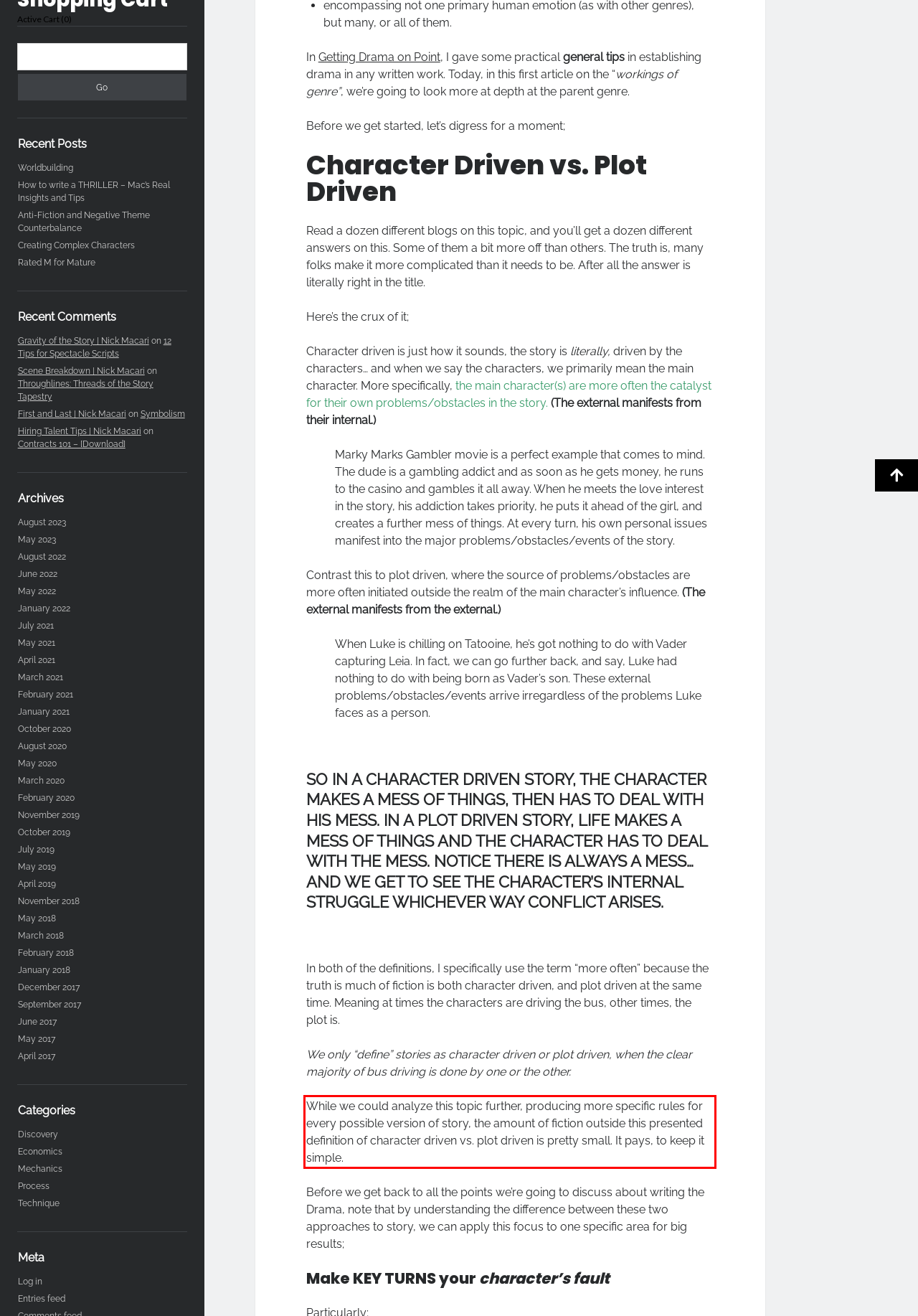There is a UI element on the webpage screenshot marked by a red bounding box. Extract and generate the text content from within this red box.

While we could analyze this topic further, producing more specific rules for every possible version of story, the amount of fiction outside this presented definition of character driven vs. plot driven is pretty small. It pays, to keep it simple.